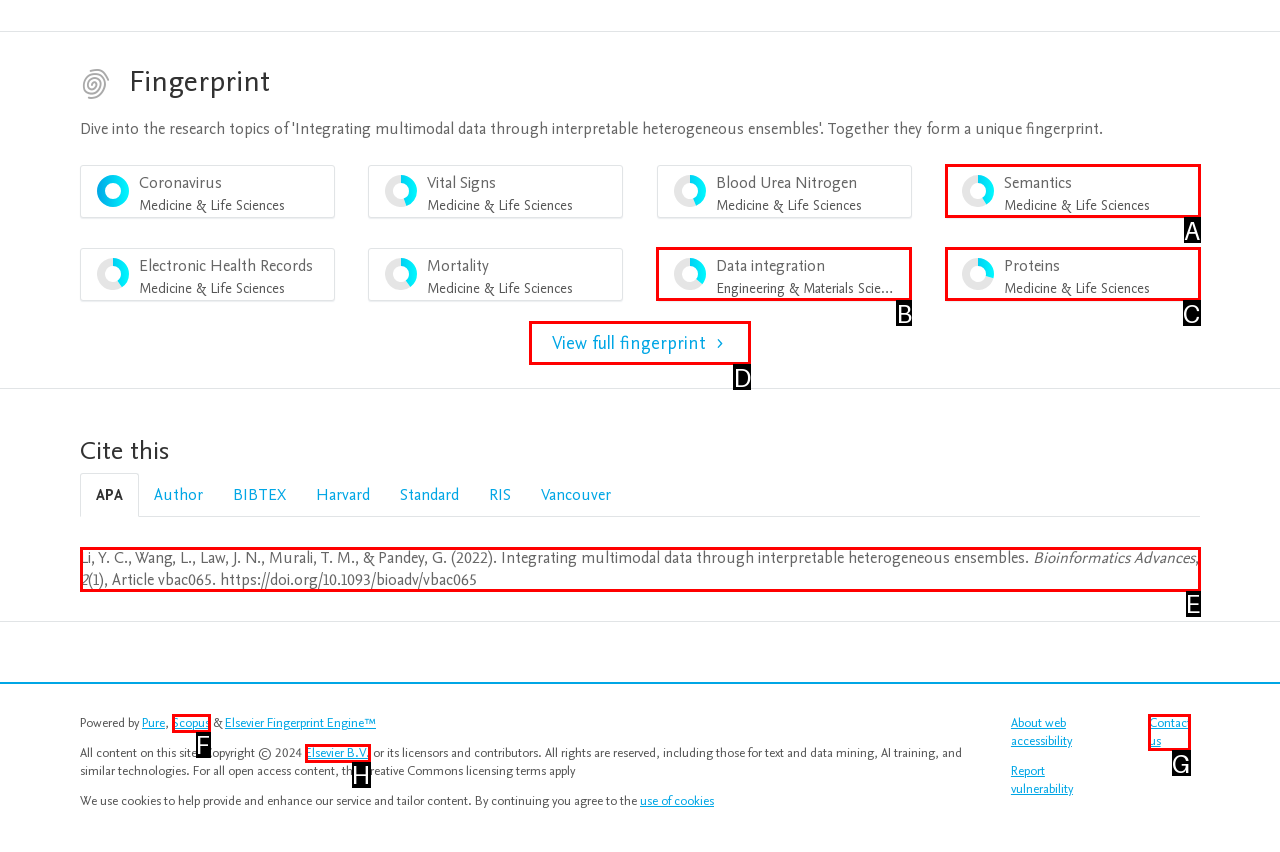Given the instruction: Contact us, which HTML element should you click on?
Answer with the letter that corresponds to the correct option from the choices available.

G